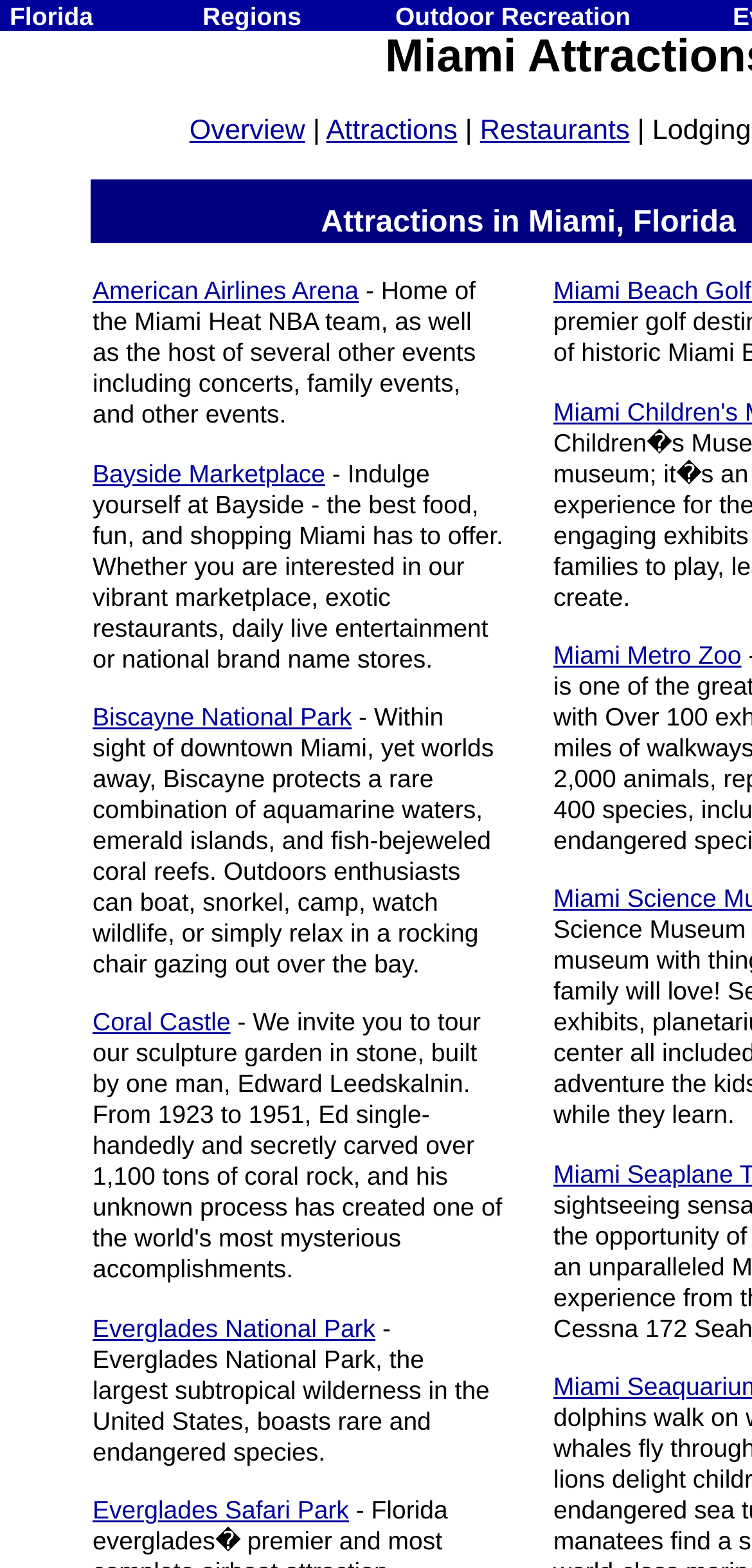Pinpoint the bounding box coordinates of the clickable area needed to execute the instruction: "Learn about Outdoor Recreation". The coordinates should be specified as four float numbers between 0 and 1, i.e., [left, top, right, bottom].

[0.513, 0.0, 0.962, 0.02]